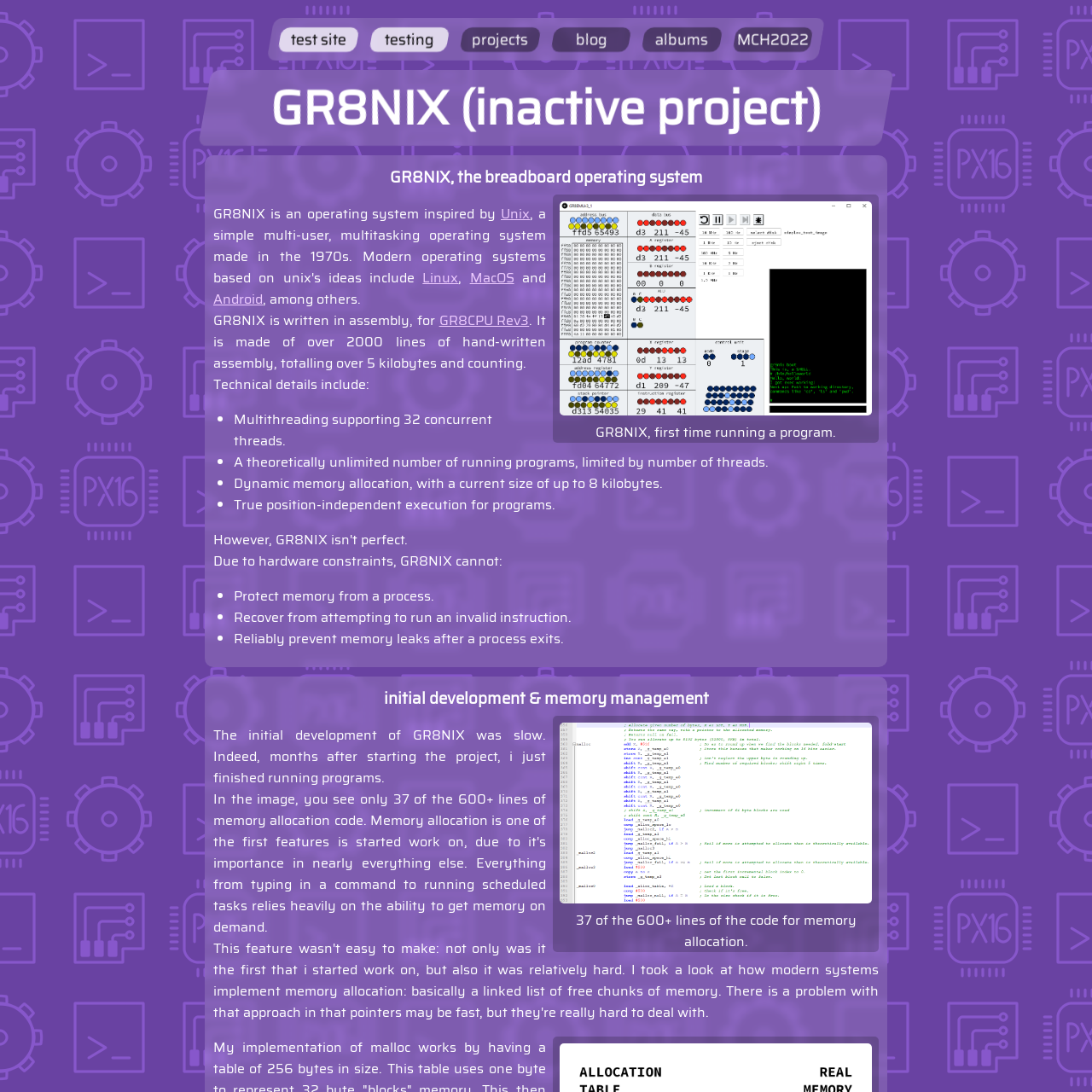Based on the element description GR8CPU Rev3, identify the bounding box of the UI element in the given webpage screenshot. The coordinates should be in the format (top-left x, top-left y, bottom-right x, bottom-right y) and must be between 0 and 1.

[0.402, 0.284, 0.485, 0.303]